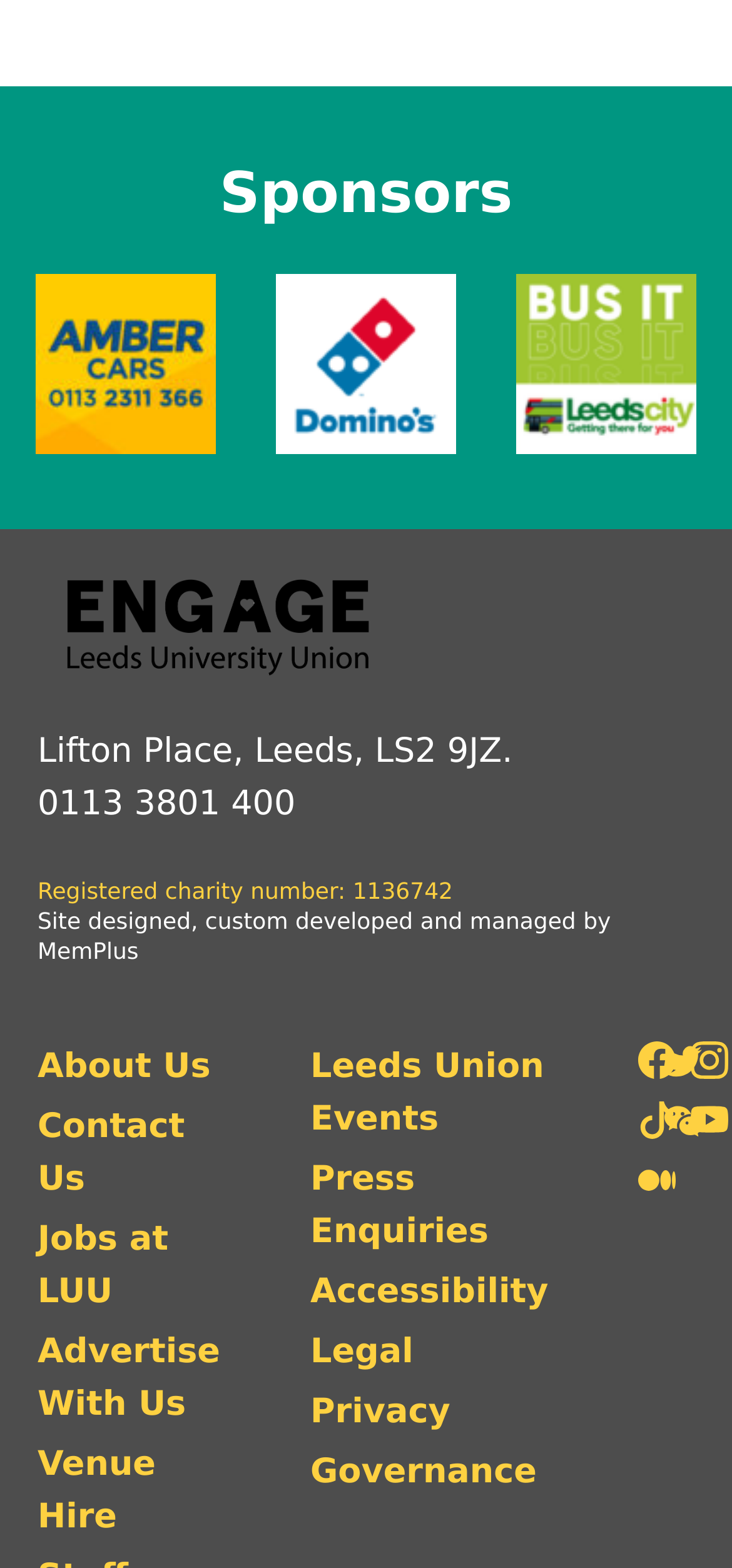Answer the question using only a single word or phrase: 
What is the charity registration number?

1136742